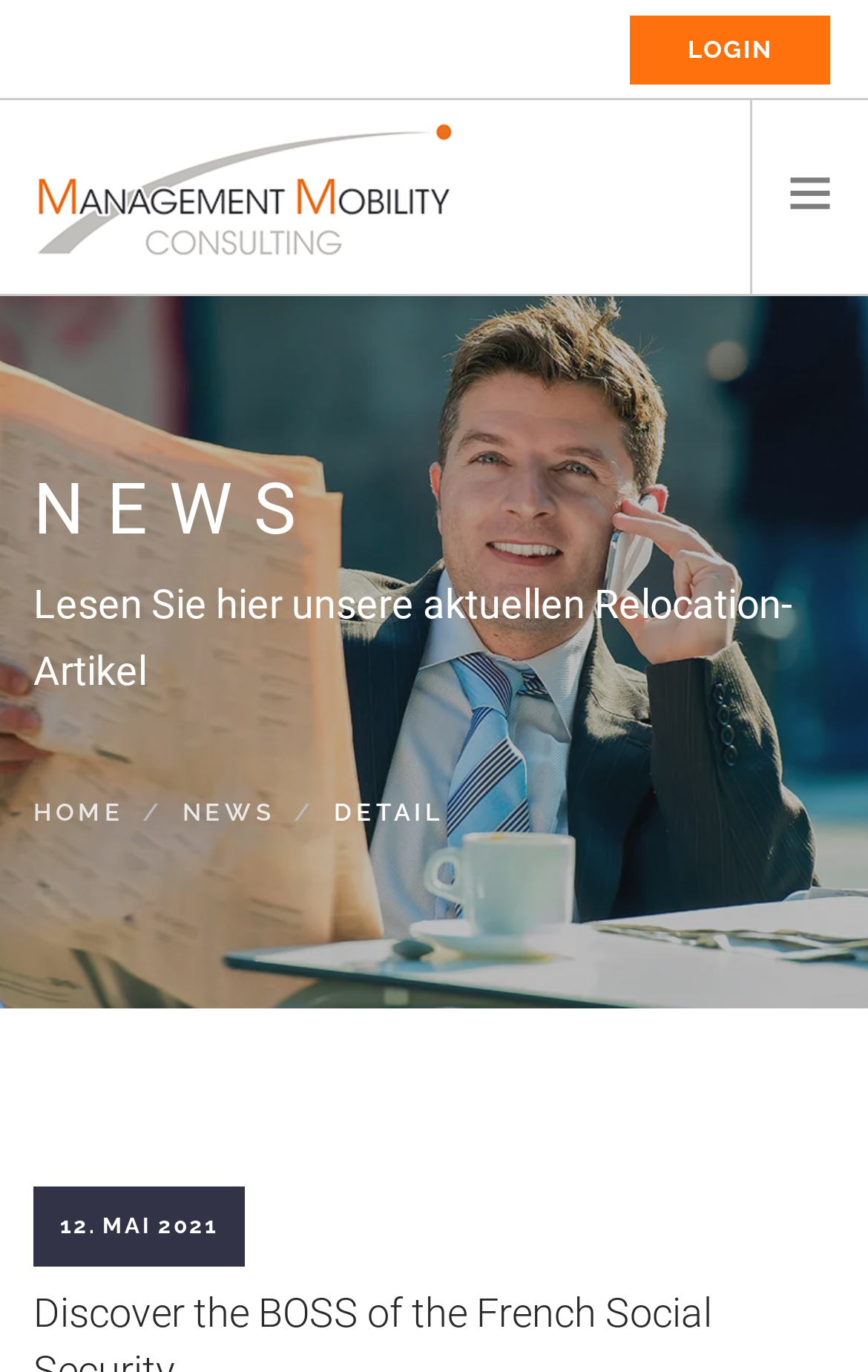Locate the bounding box coordinates of the element that needs to be clicked to carry out the instruction: "click on KONTAKT". The coordinates should be given as four float numbers ranging from 0 to 1, i.e., [left, top, right, bottom].

[0.041, 0.501, 0.187, 0.553]